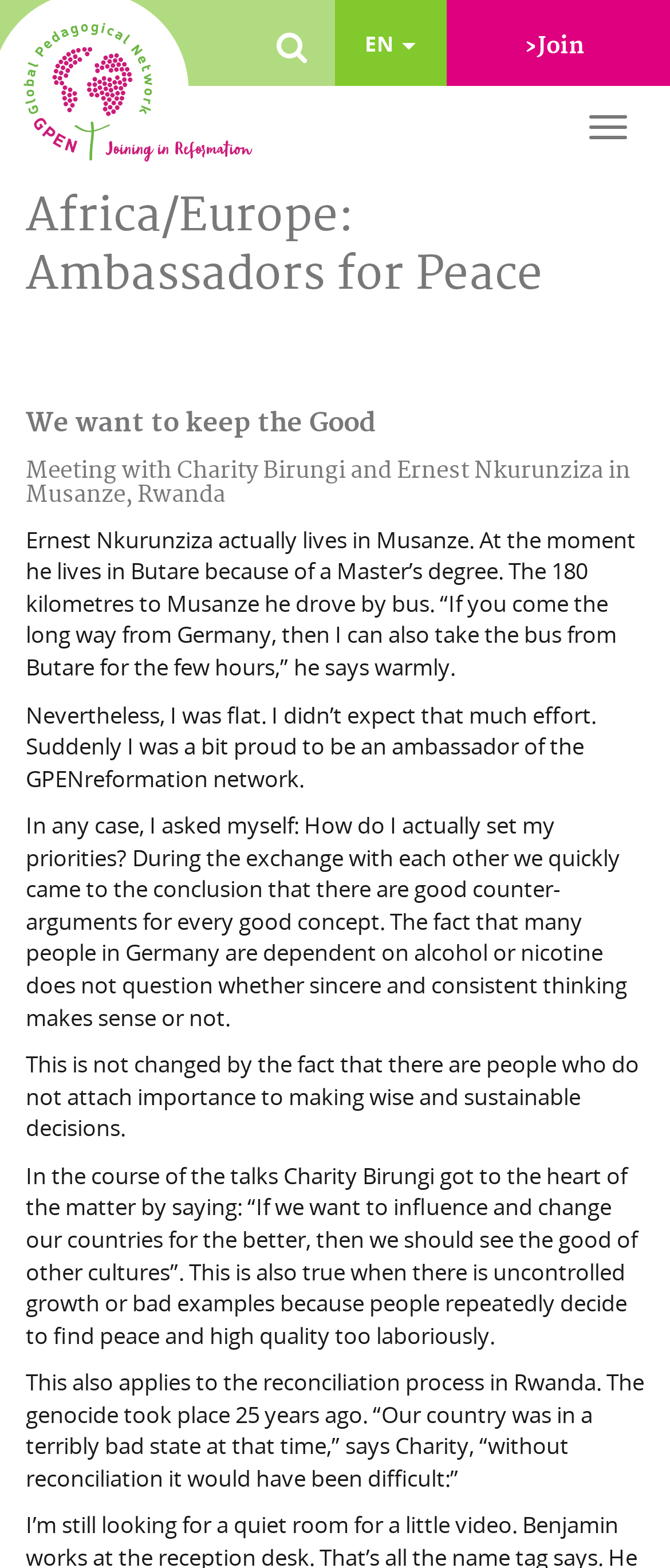Where does Ernest Nkurunziza live?
Please describe in detail the information shown in the image to answer the question.

According to the text, Ernest Nkurunziza actually lives in Musanze, but at the moment he lives in Butare because of a Master’s degree.